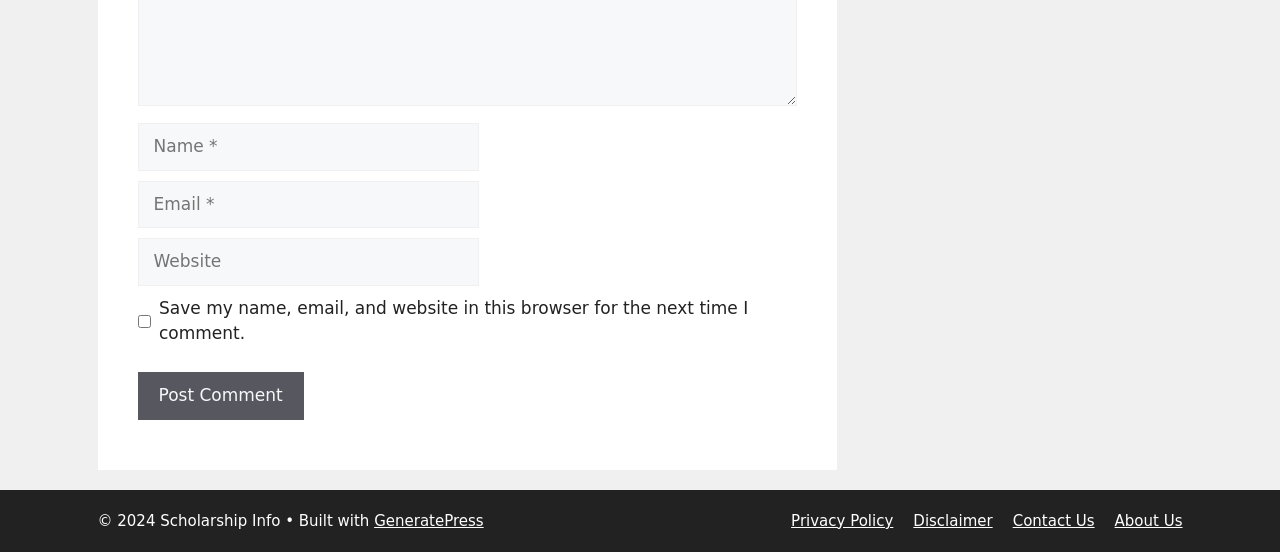Highlight the bounding box of the UI element that corresponds to this description: "parent_node: Comment name="author" placeholder="Name *"".

[0.107, 0.224, 0.374, 0.31]